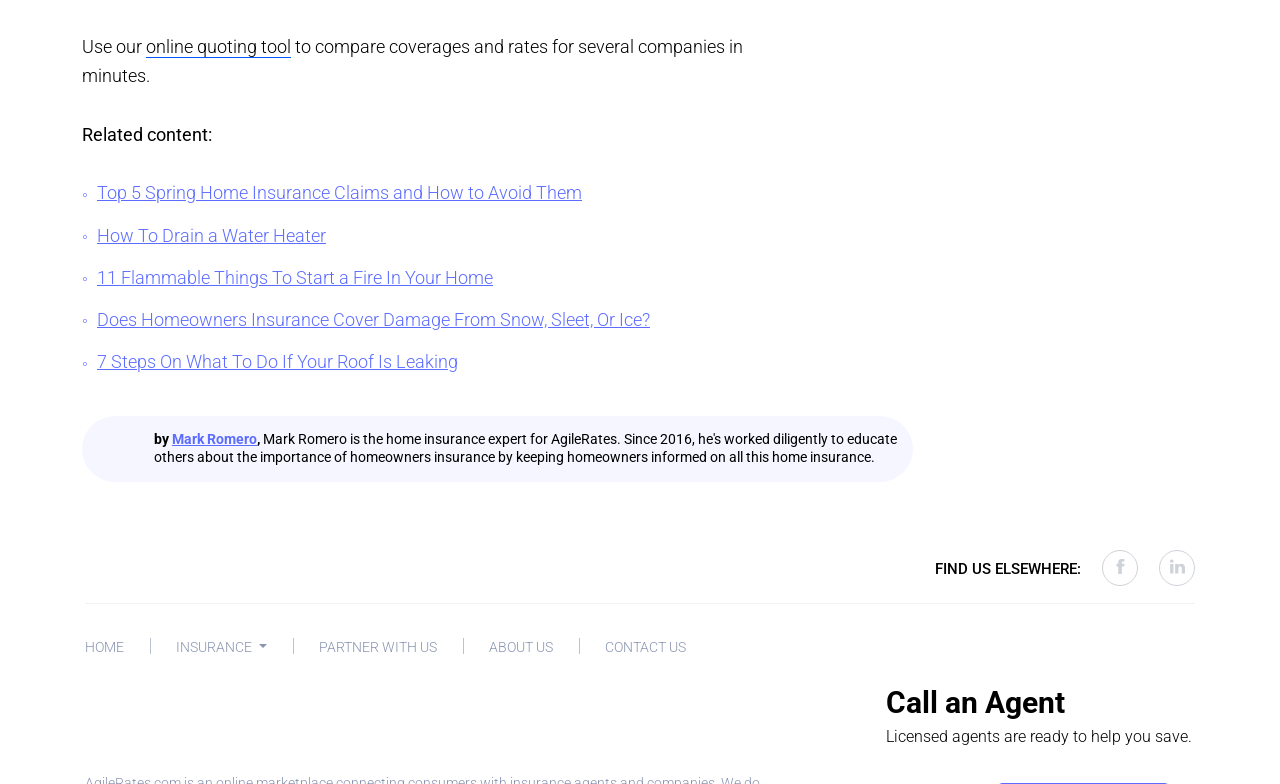Identify the bounding box coordinates of the section that should be clicked to achieve the task described: "Use online quoting tool".

[0.114, 0.046, 0.227, 0.074]